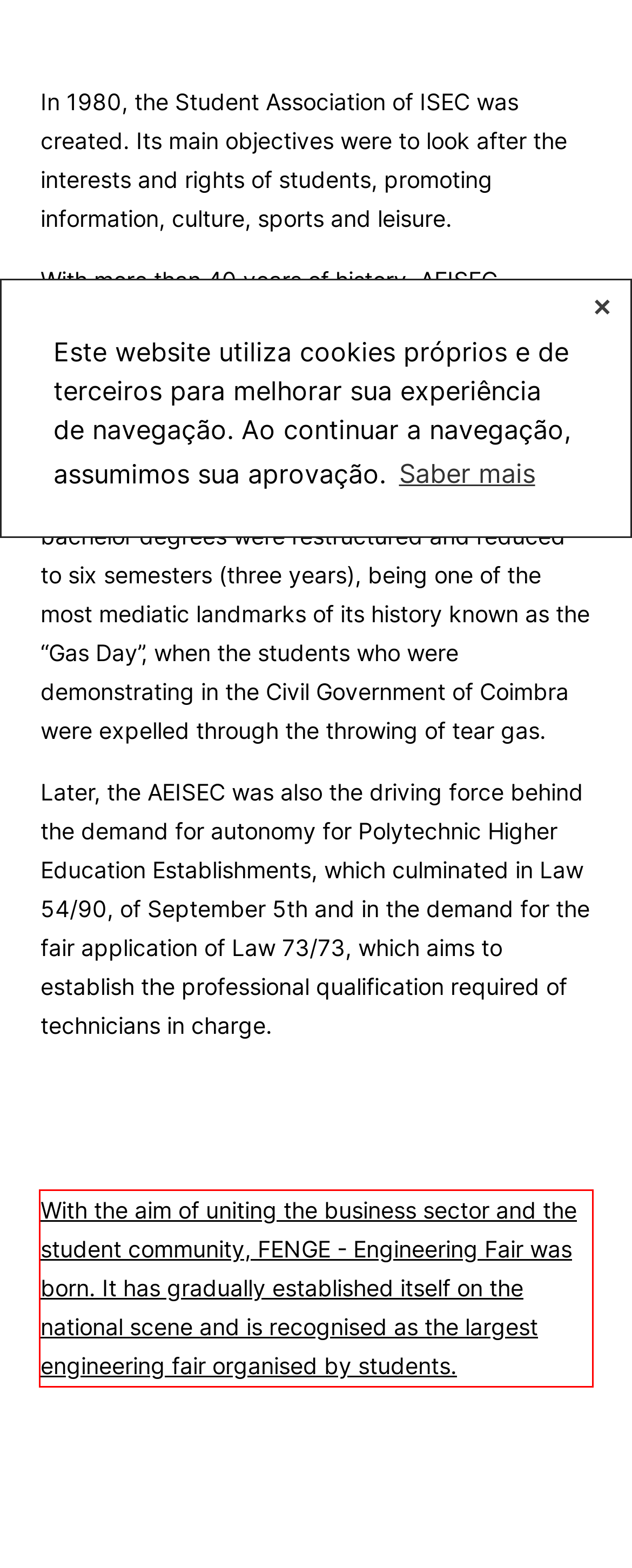You have a webpage screenshot with a red rectangle surrounding a UI element. Extract the text content from within this red bounding box.

With the aim of uniting the business sector and the student community, FENGE - Engineering Fair was born. It has gradually established itself on the national scene and is recognised as the largest engineering fair organised by students.